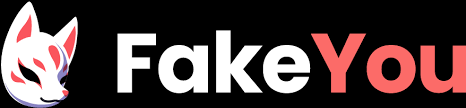What is one of the applications of Fake You technology?
Look at the screenshot and give a one-word or phrase answer.

Accessibility for individuals with visual impairments